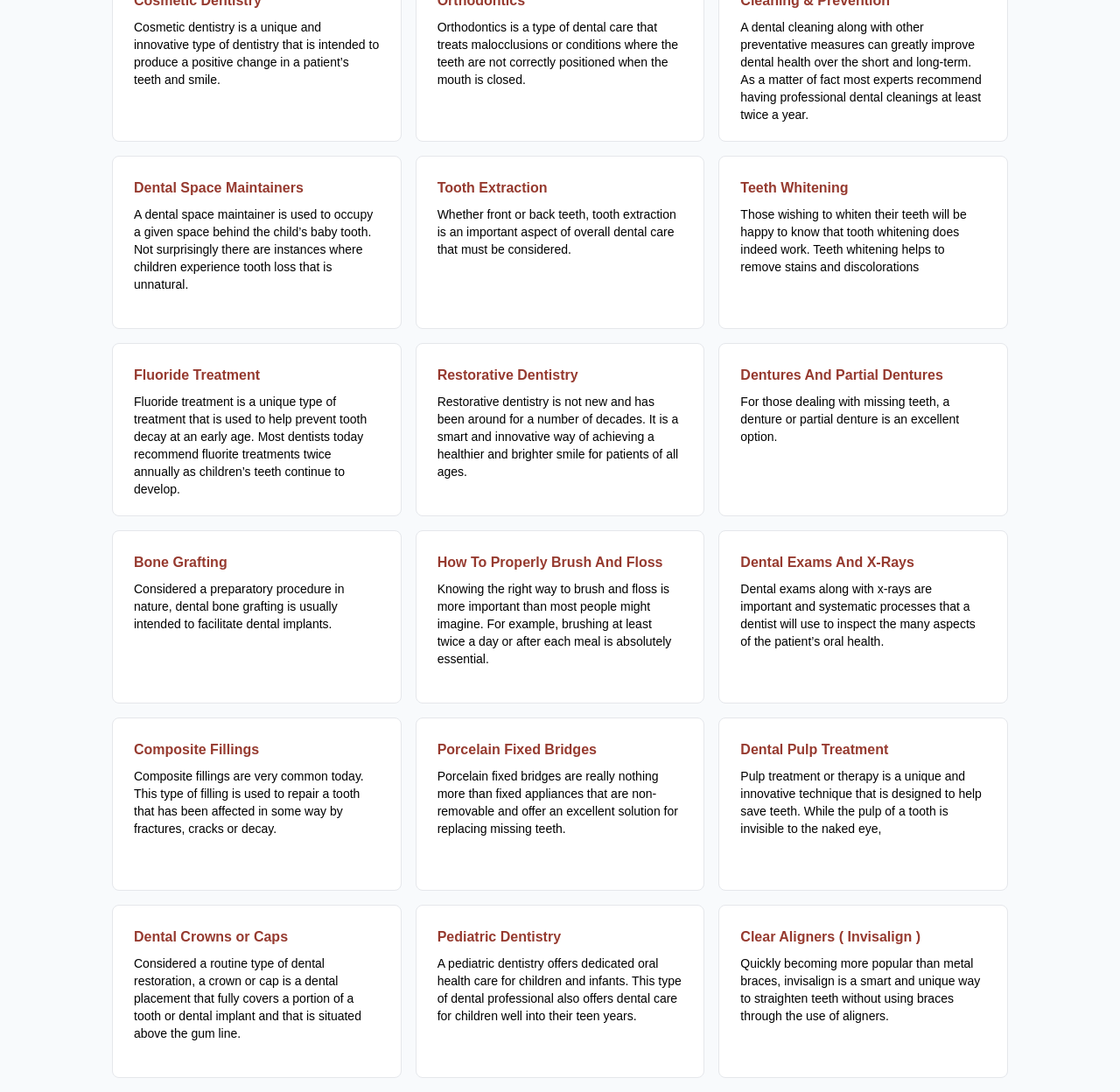Can you specify the bounding box coordinates for the region that should be clicked to fulfill this instruction: "Learn about dental space maintainers".

[0.1, 0.143, 0.358, 0.301]